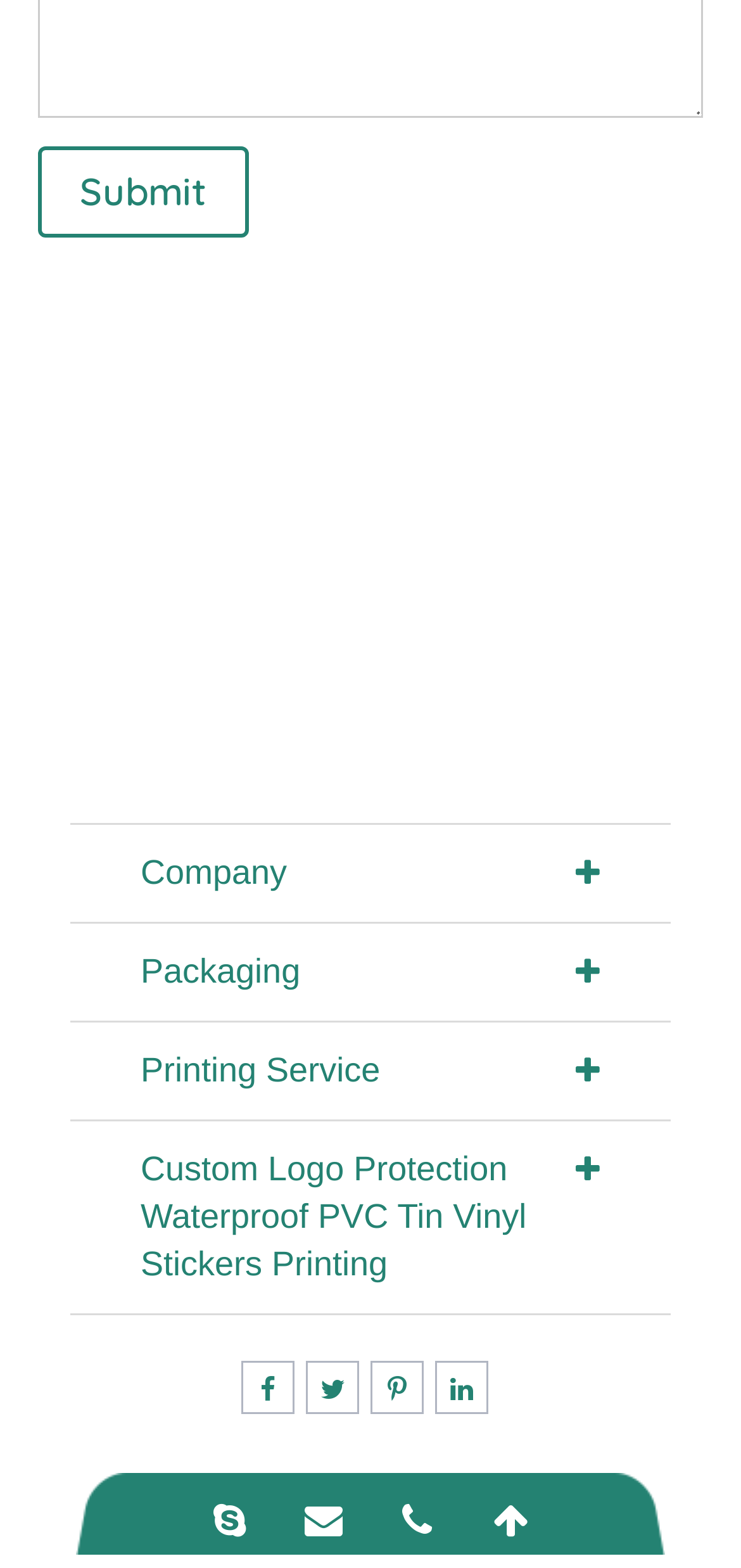What is the purpose of the 'Submit' button?
Carefully examine the image and provide a detailed answer to the question.

The 'Submit' button is typically used to submit a form or request on a webpage. Since it is the only button on the webpage, I can infer that it is used to submit a form or request related to the company's services.